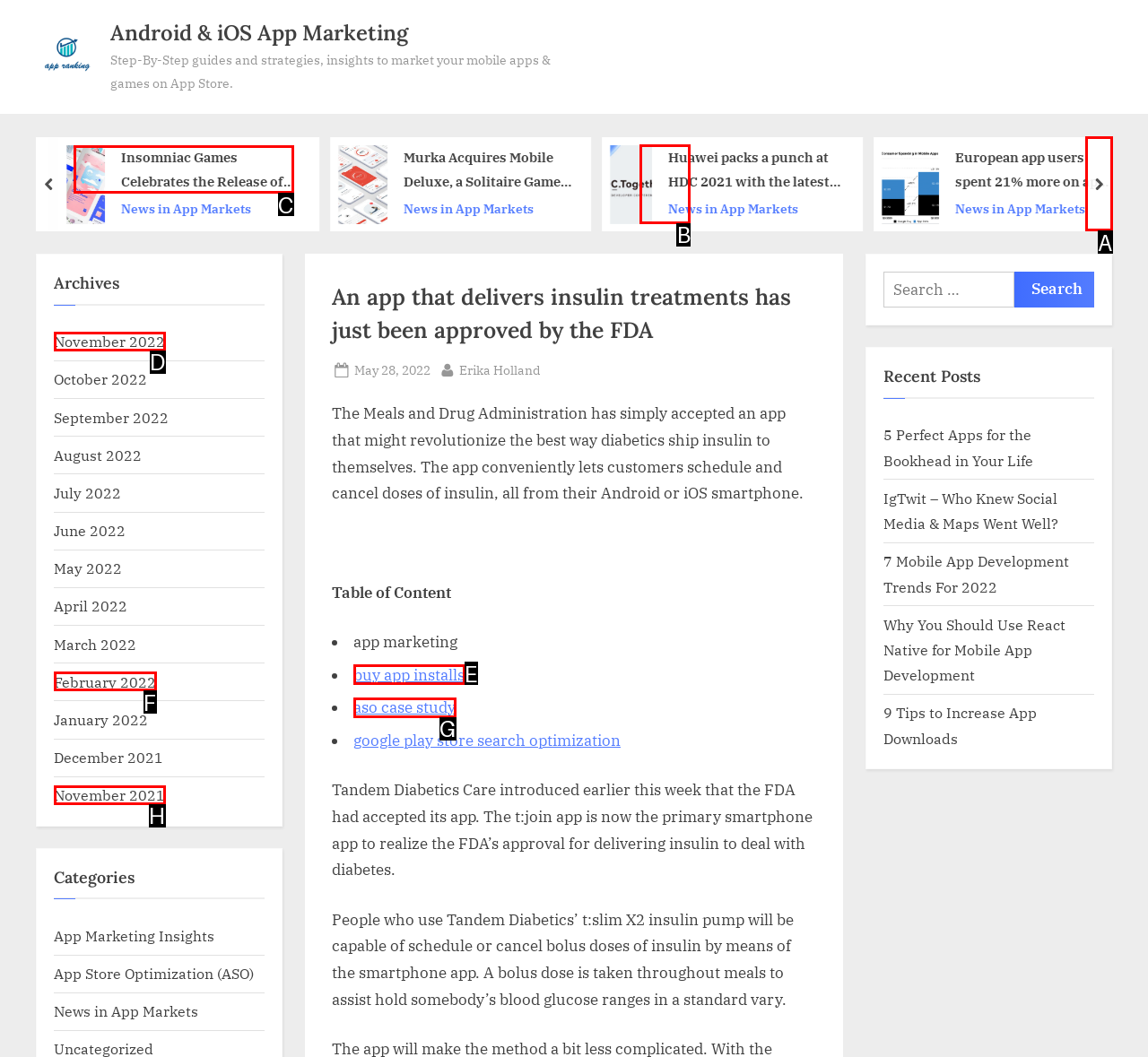Determine which UI element I need to click to achieve the following task: View archives for November 2022 Provide your answer as the letter of the selected option.

D